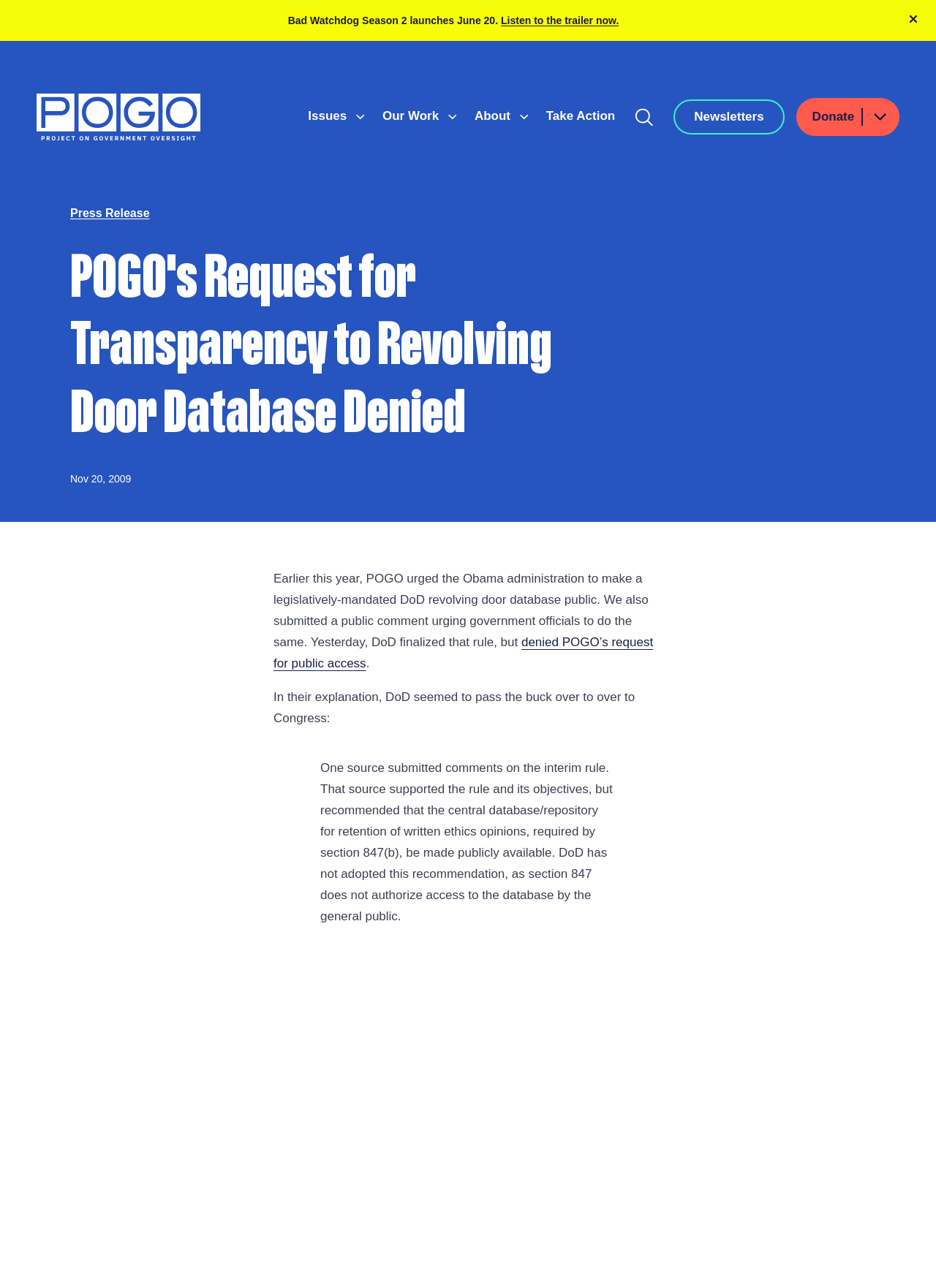What is the date of the article?
Analyze the image and provide a thorough answer to the question.

The date of the article is mentioned at the top of the page, which is November 20, 2009.